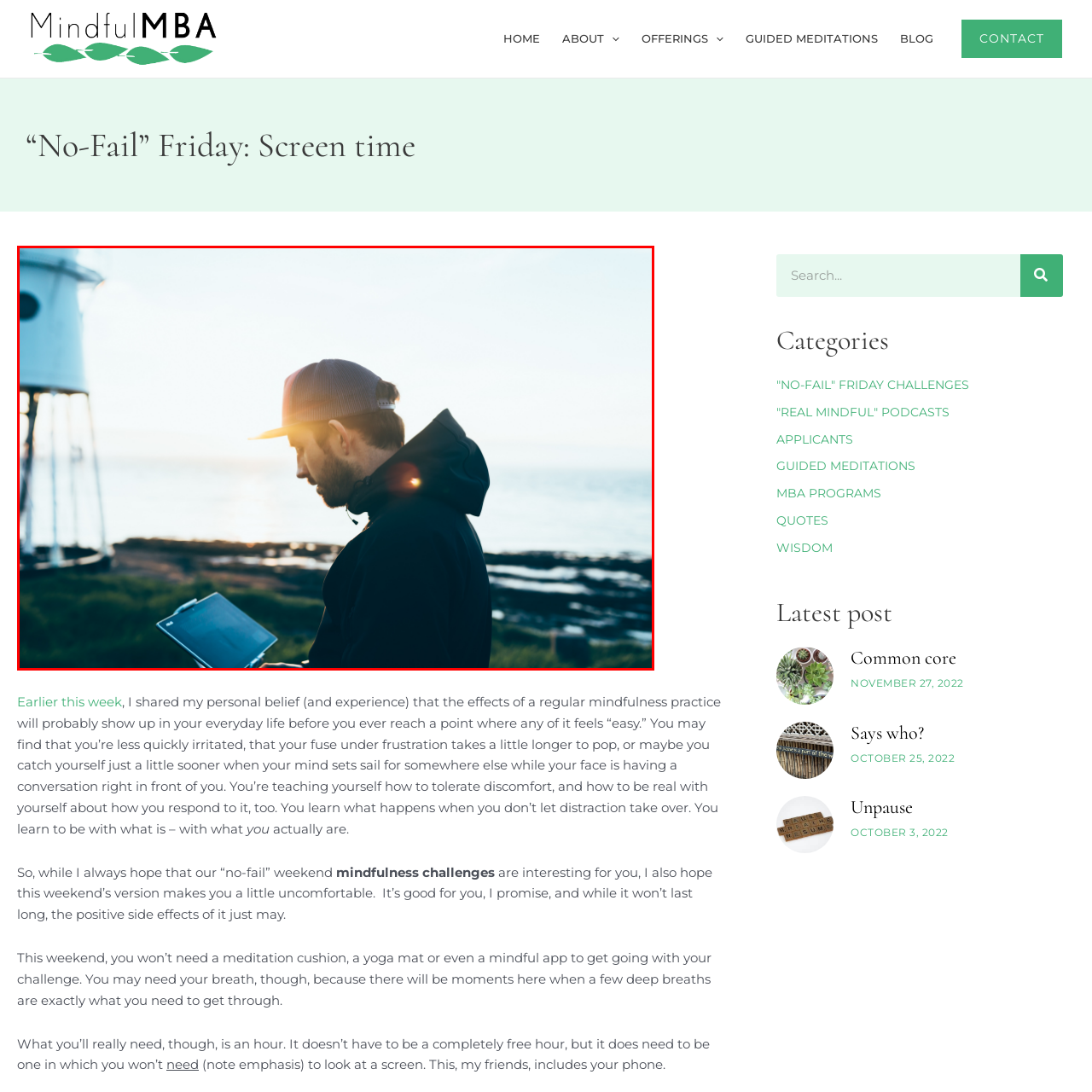Describe in detail the contents of the image highlighted within the red box.

The image captures a thoughtful moment of a man standing by the shoreline, engaged with a tablet in his hands. He is dressed in a dark hooded jacket, complemented by a casual cap, which adds a laid-back vibe to his appearance. The background features a scenic ocean view, with the gentle waves reflecting the soft sunlight, creating a serene atmosphere. To his left, a weathered structure, likely a lighthouse, hints at the coastal setting. The golden sunlight at the horizon enhances the calmness of the scene, casting a warm glow and illuminating the man’s profile as he focuses intently on his device, suggesting a blend of technology and nature in a moment of contemplation and mindfulness. This image evokes a sense of tranquility and balance, perfectly aligned with the theme of mindful practices discussed in the context of a "No-Fail" Friday challenge.